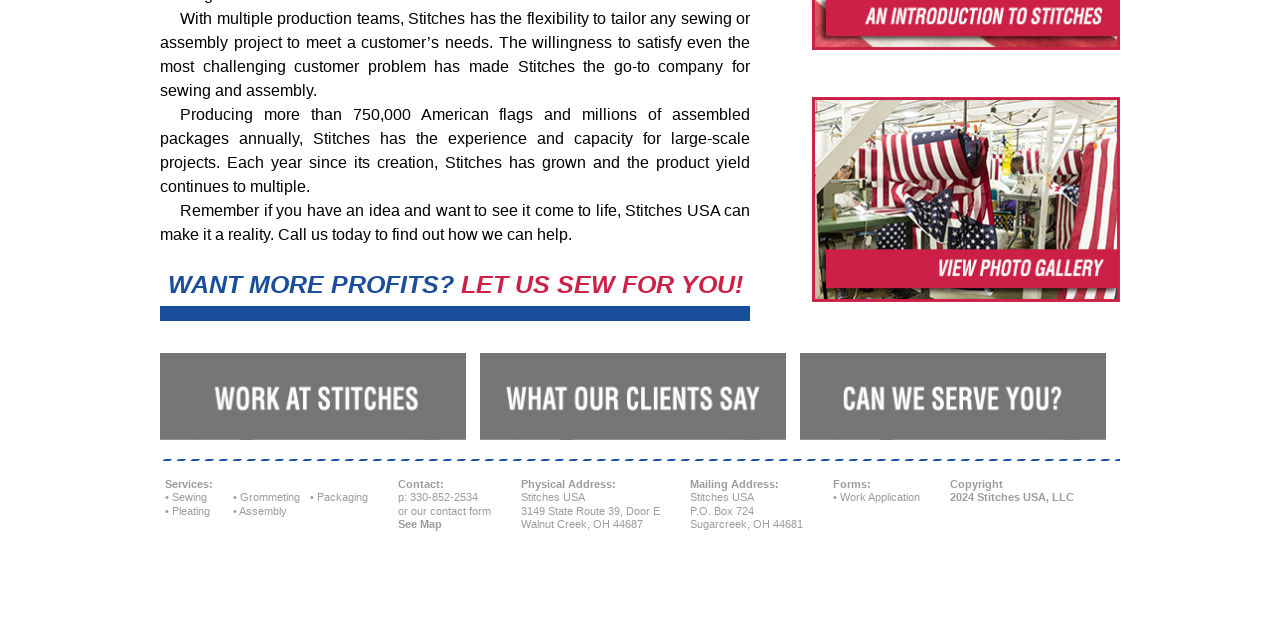Provide the bounding box coordinates of the UI element that matches the description: "• Work Application".

[0.651, 0.767, 0.719, 0.786]